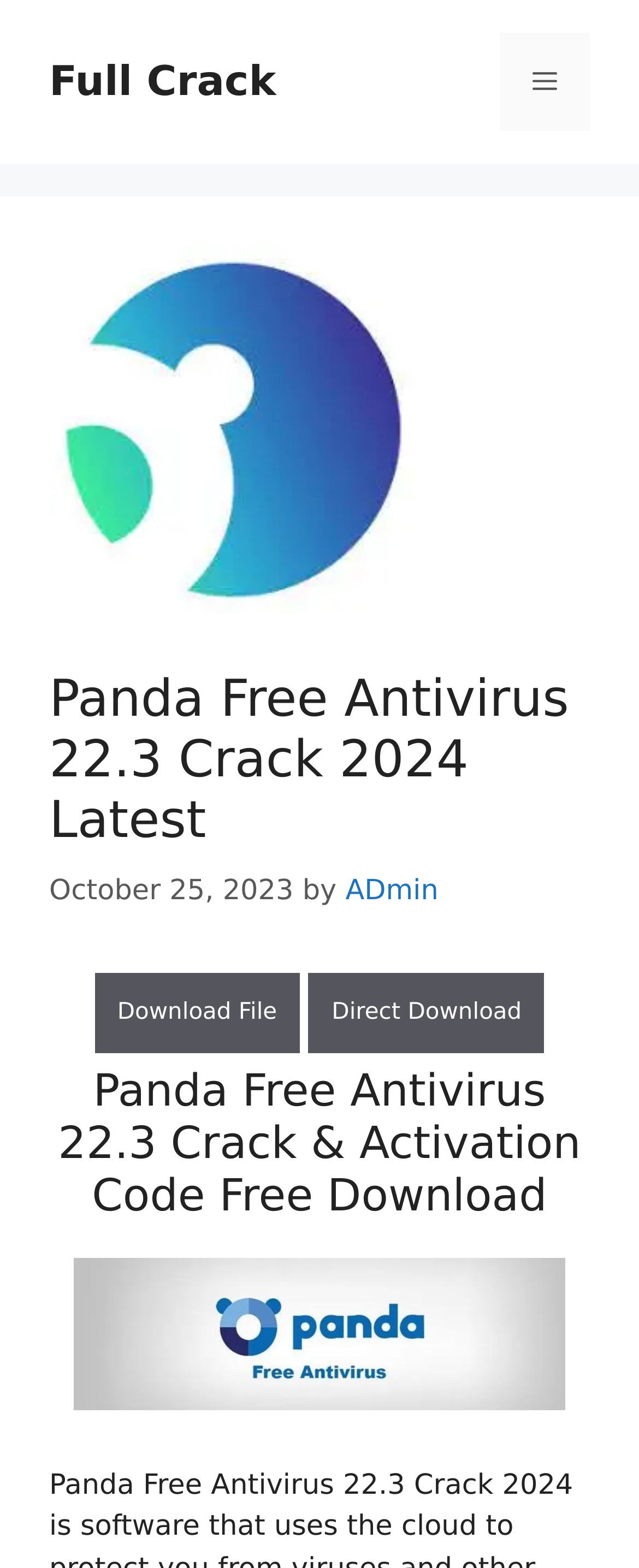What is the text of the webpage's headline?

Panda Free Antivirus 22.3 Crack 2024 Latest